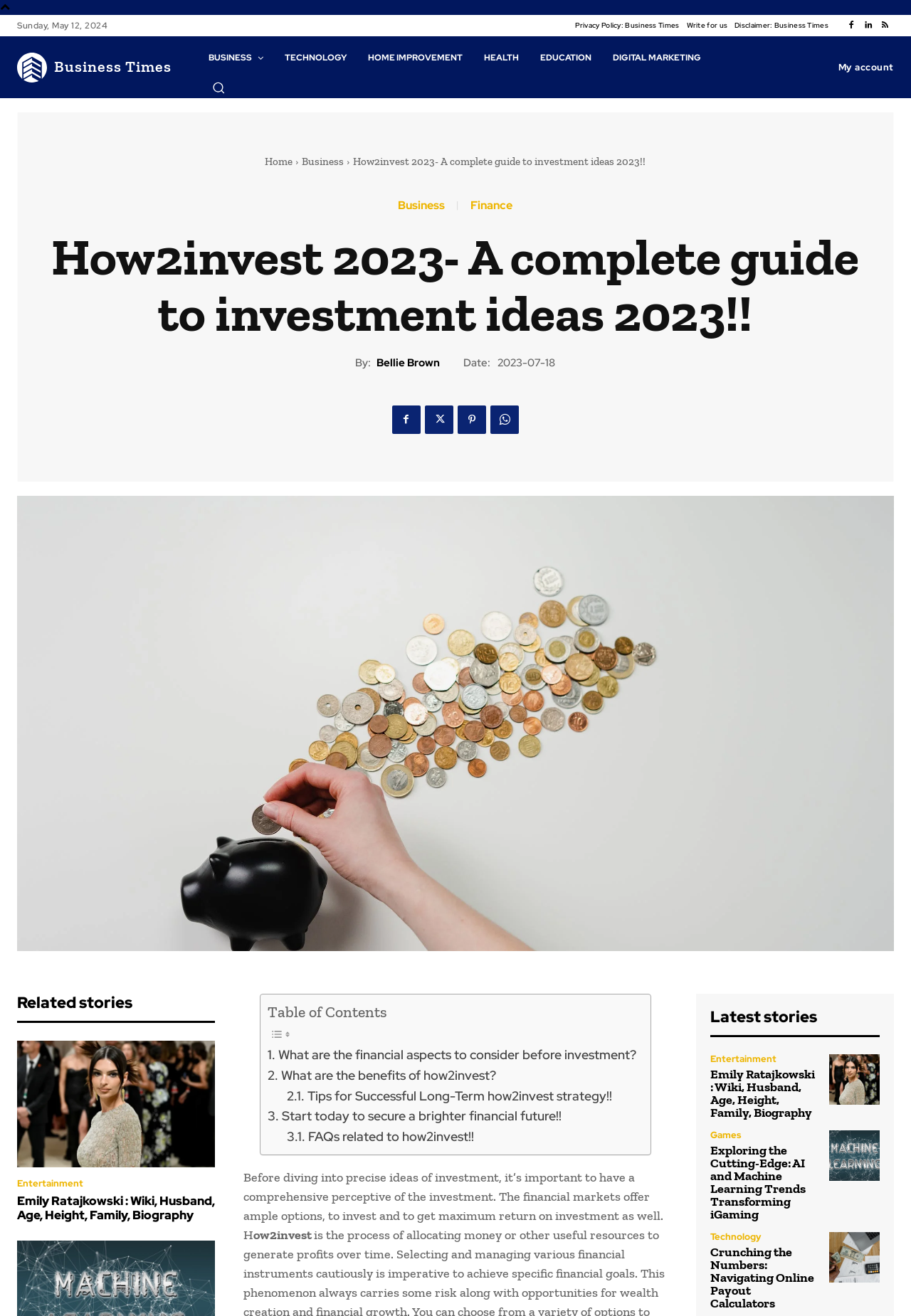What is the date of the article?
Provide a detailed and extensive answer to the question.

The date of the article can be found in the section 'Date:' which is located below the author's name, 'Bellie Brown'. The exact date is '2023-07-18'.